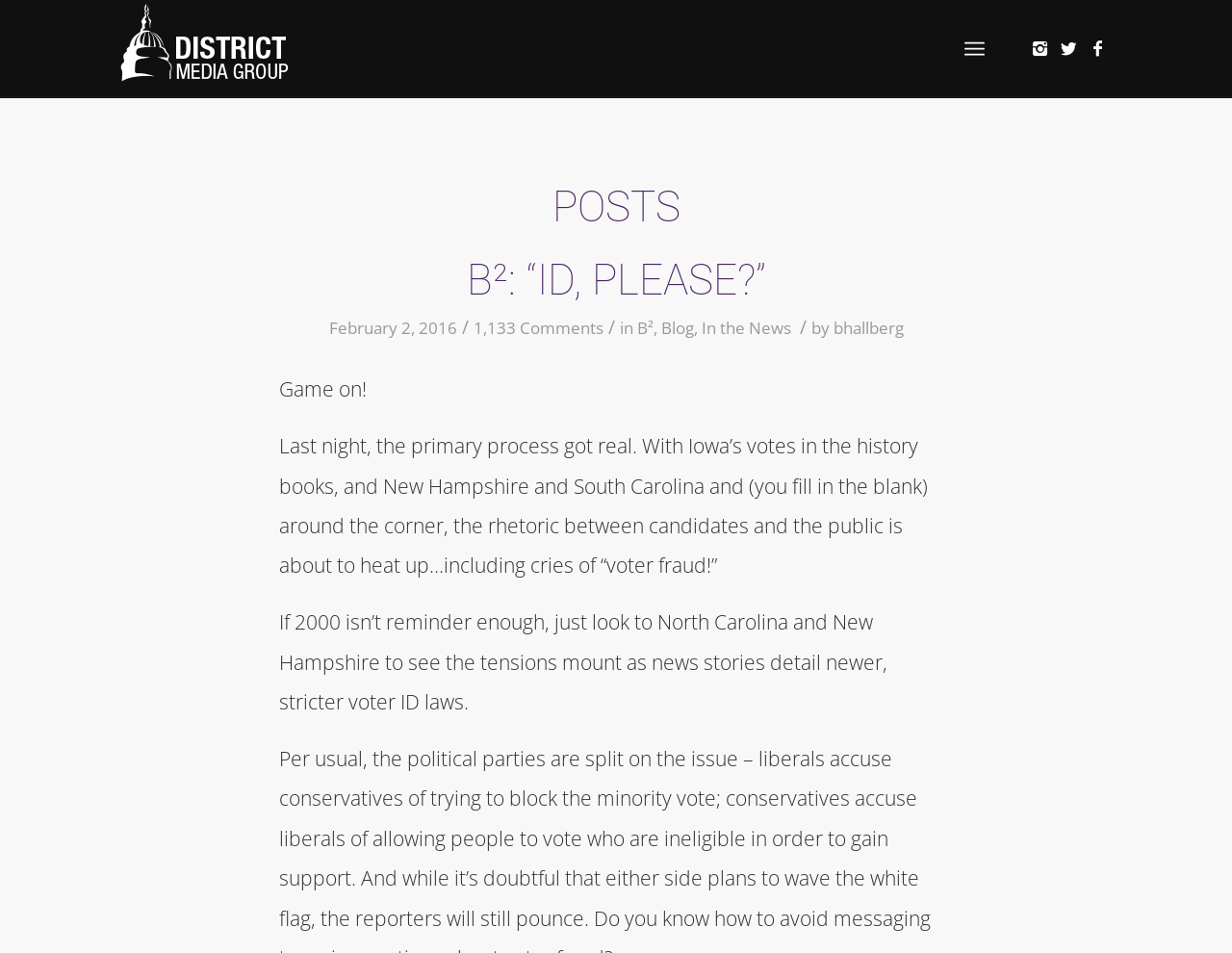Identify the bounding box for the UI element that is described as follows: "1,133 Comments".

[0.384, 0.333, 0.489, 0.356]